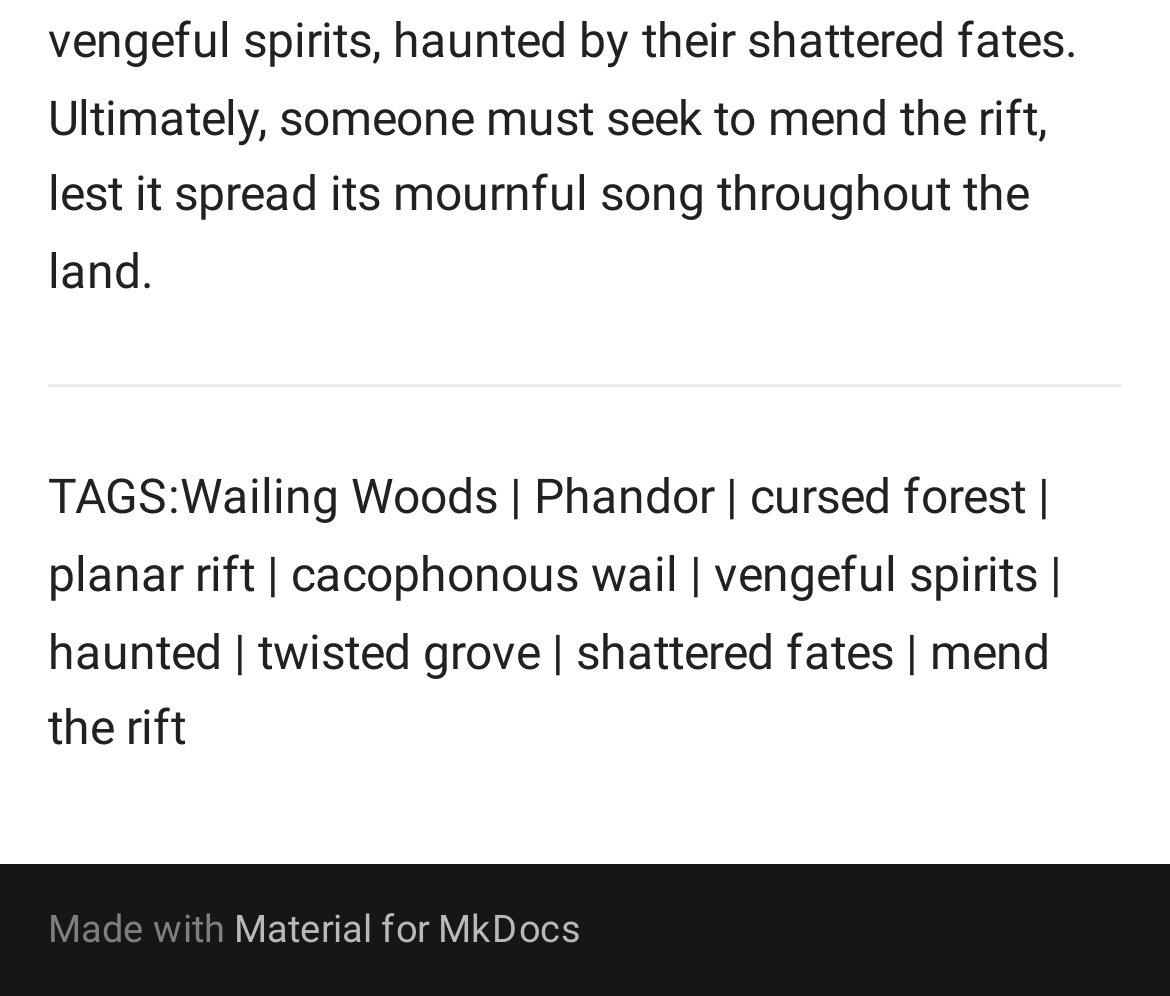Determine the bounding box coordinates for the UI element matching this description: "Navigation Menu".

None